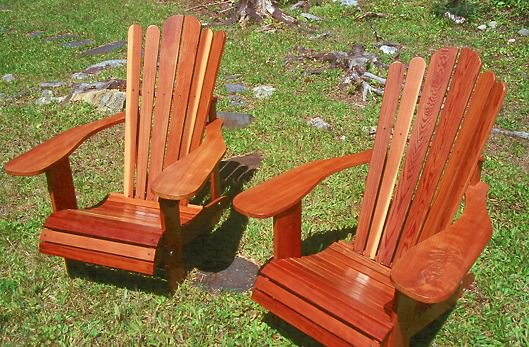Answer in one word or a short phrase: 
What is the design feature of the chairs' backrest?

Tall, contoured